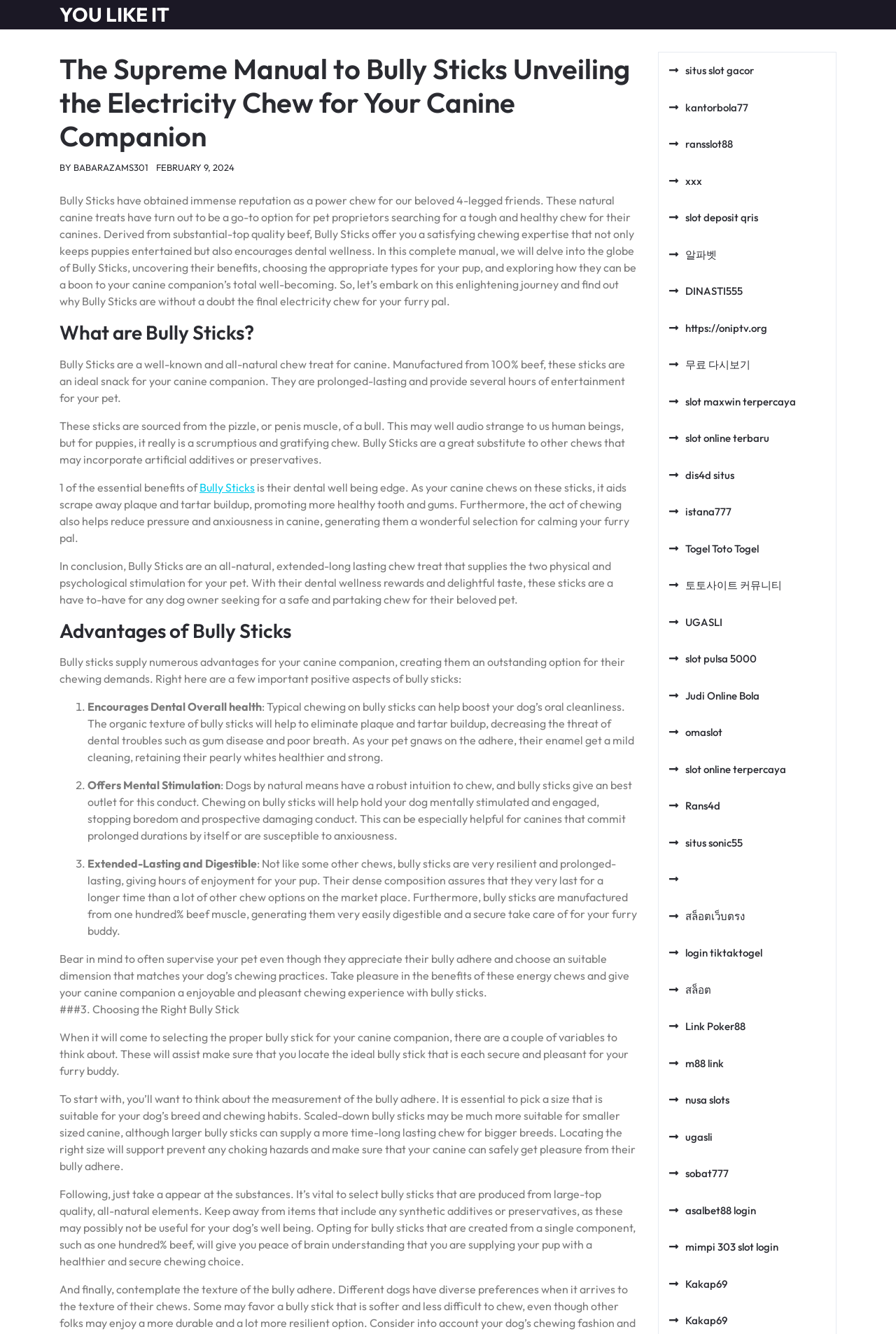Predict the bounding box coordinates of the UI element that matches this description: "parent_node: Search name="s" placeholder="Search"". The coordinates should be in the format [left, top, right, bottom] with each value between 0 and 1.

None